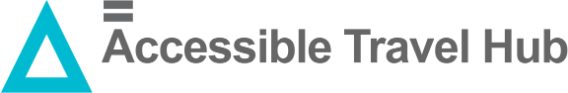What is the main goal of the Accessible Travel Hub?
Please use the visual content to give a single word or phrase answer.

to make travel more accessible